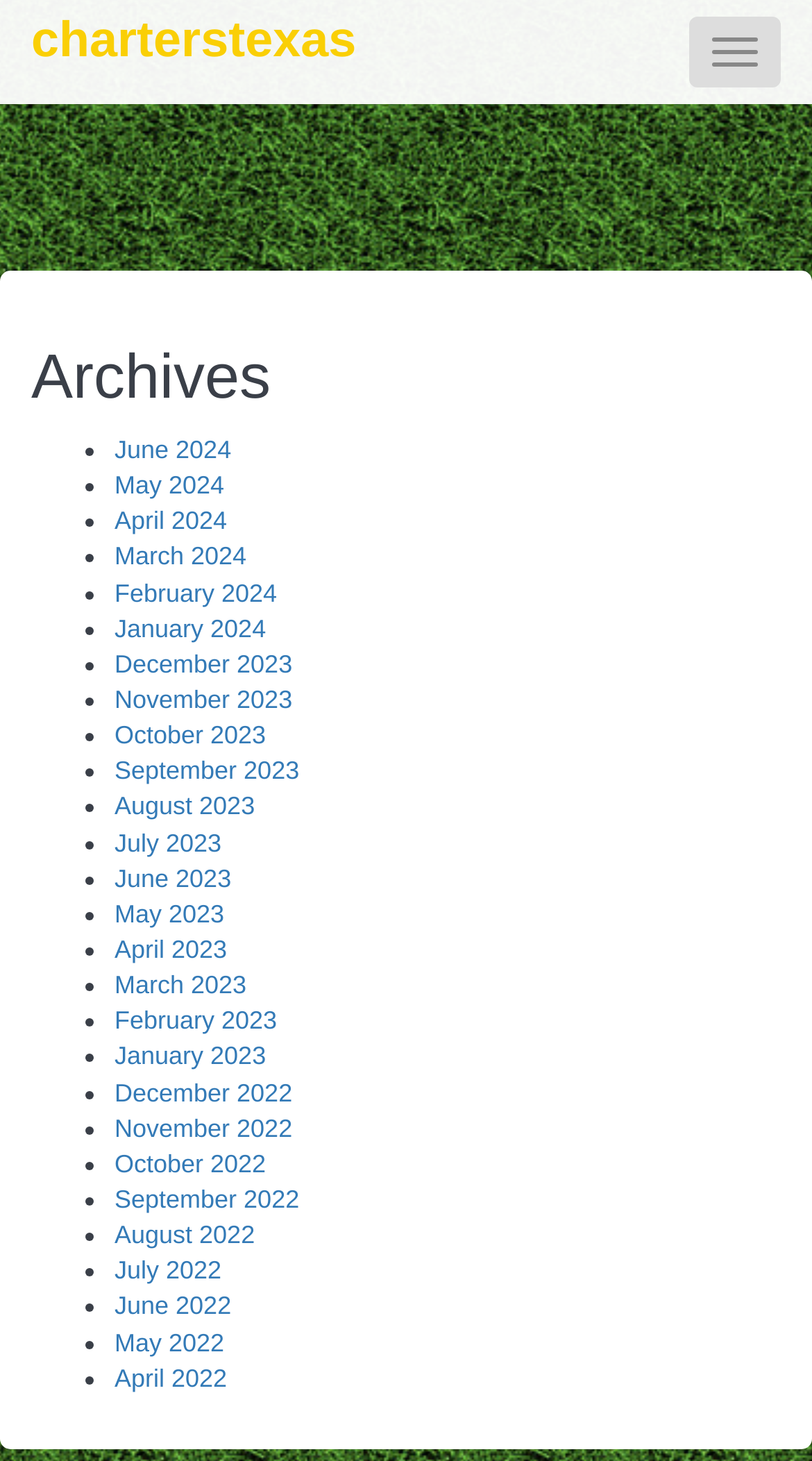Identify the bounding box coordinates of the region that needs to be clicked to carry out this instruction: "Go to charterstexas homepage". Provide these coordinates as four float numbers ranging from 0 to 1, i.e., [left, top, right, bottom].

[0.0, 0.0, 0.477, 0.071]